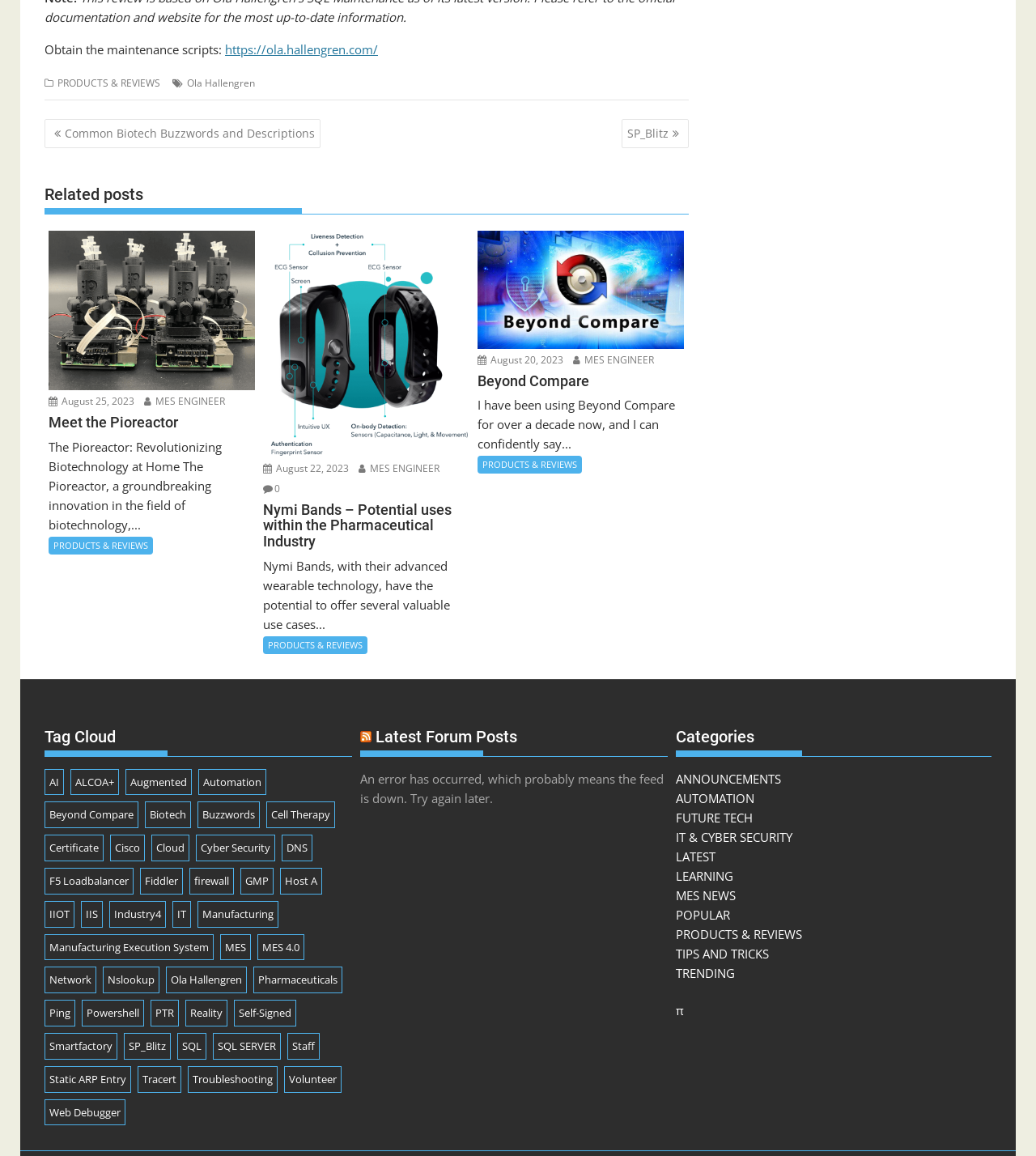Determine the bounding box coordinates of the clickable region to follow the instruction: "Explore 'Tag Cloud'".

[0.043, 0.62, 0.34, 0.654]